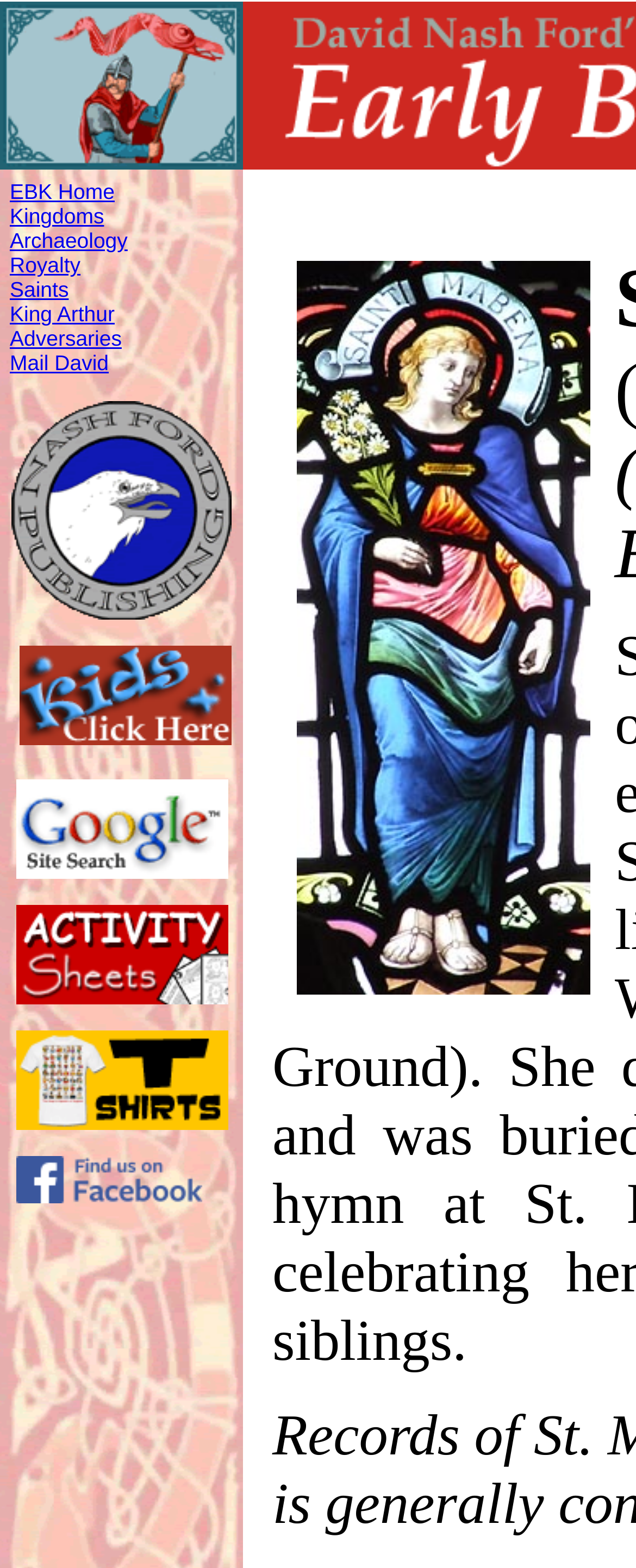Respond with a single word or phrase:
How many images are on this webpage?

5